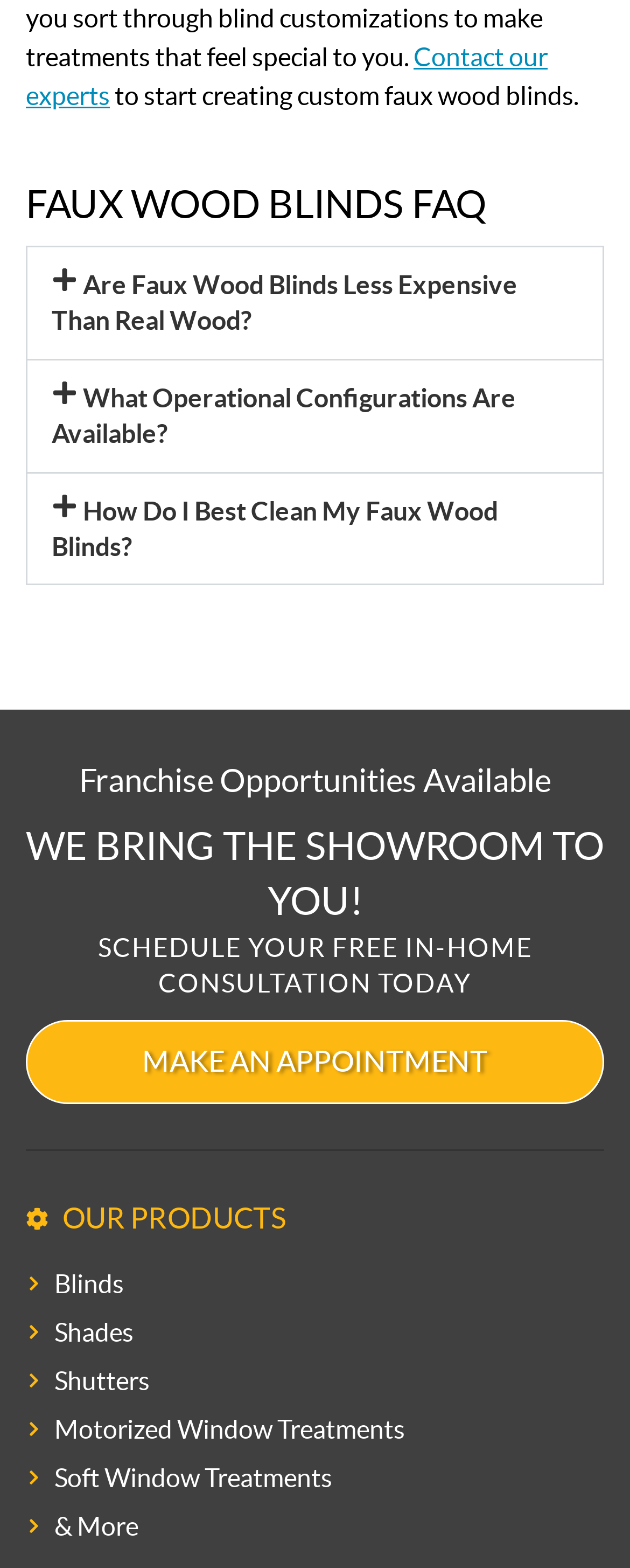Refer to the screenshot and answer the following question in detail:
Can I schedule a free in-home consultation on this webpage?

The webpage has a link 'SCHEDULE YOUR FREE IN-HOME CONSULTATION TODAY' which suggests that the user can schedule a free in-home consultation through this webpage.